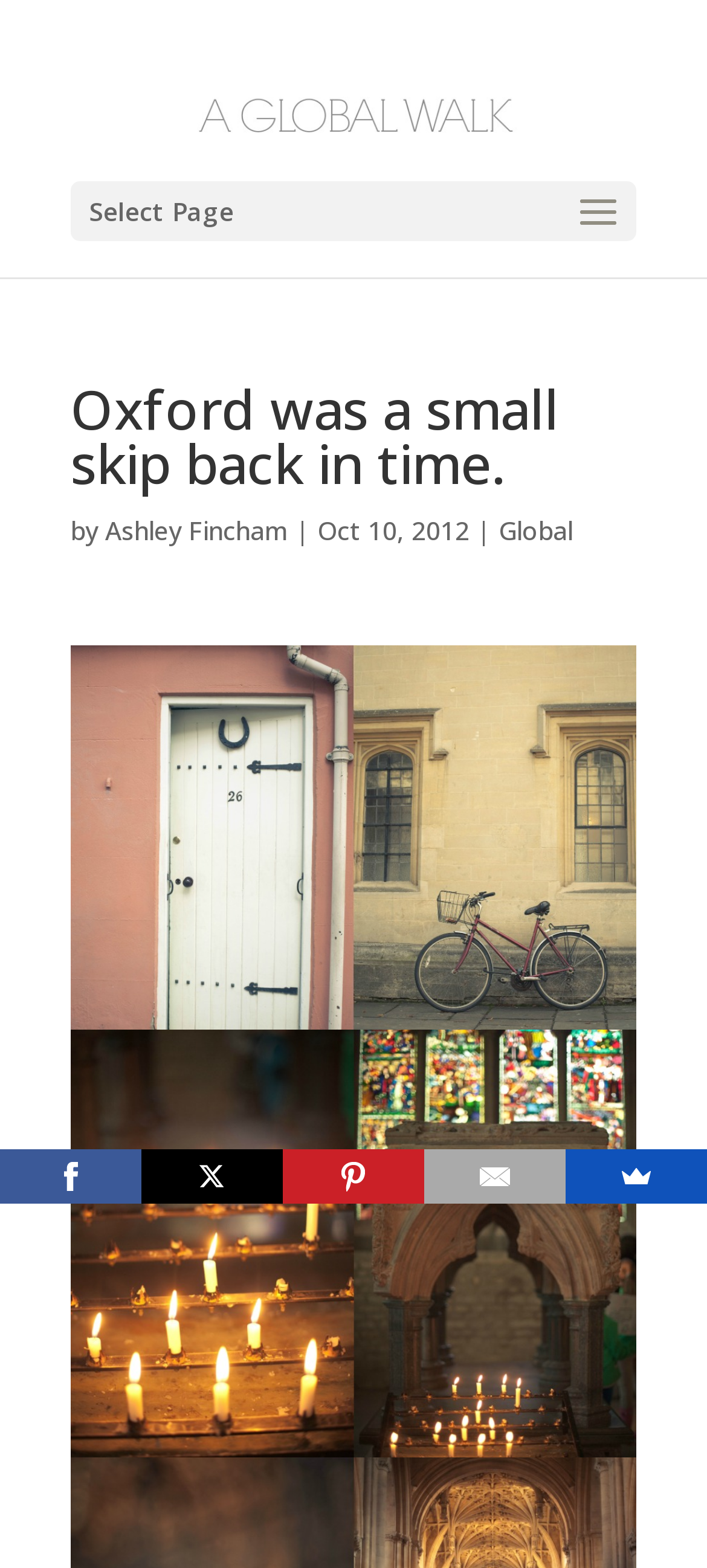Carefully examine the image and provide an in-depth answer to the question: How many social media links are there?

There are four social media links at the bottom of the page, which are Facebook, X, Pinterest, and Email, each with its corresponding image icon.